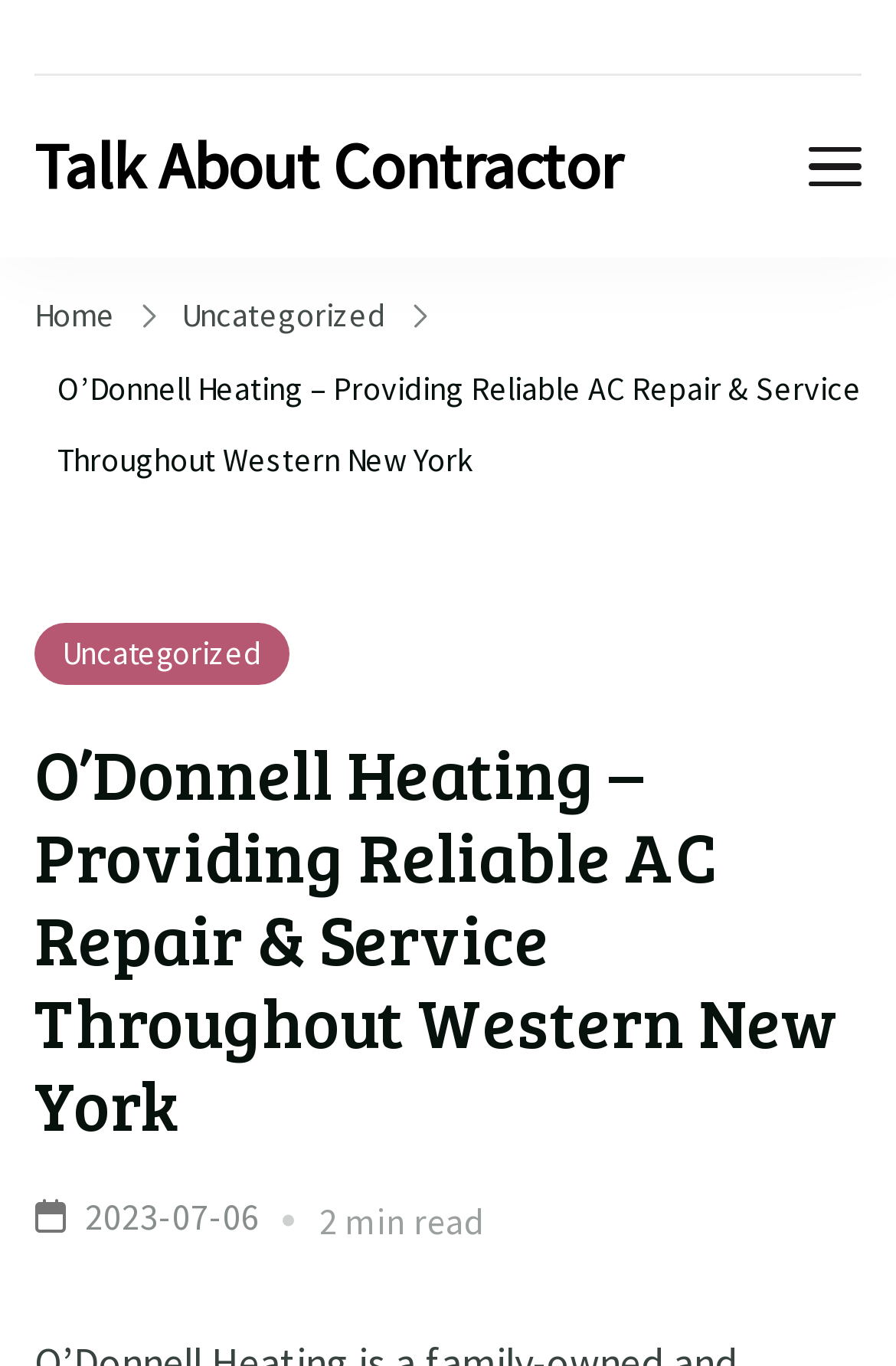Ascertain the bounding box coordinates for the UI element detailed here: "Uncategorized". The coordinates should be provided as [left, top, right, bottom] with each value being a float between 0 and 1.

[0.203, 0.206, 0.431, 0.259]